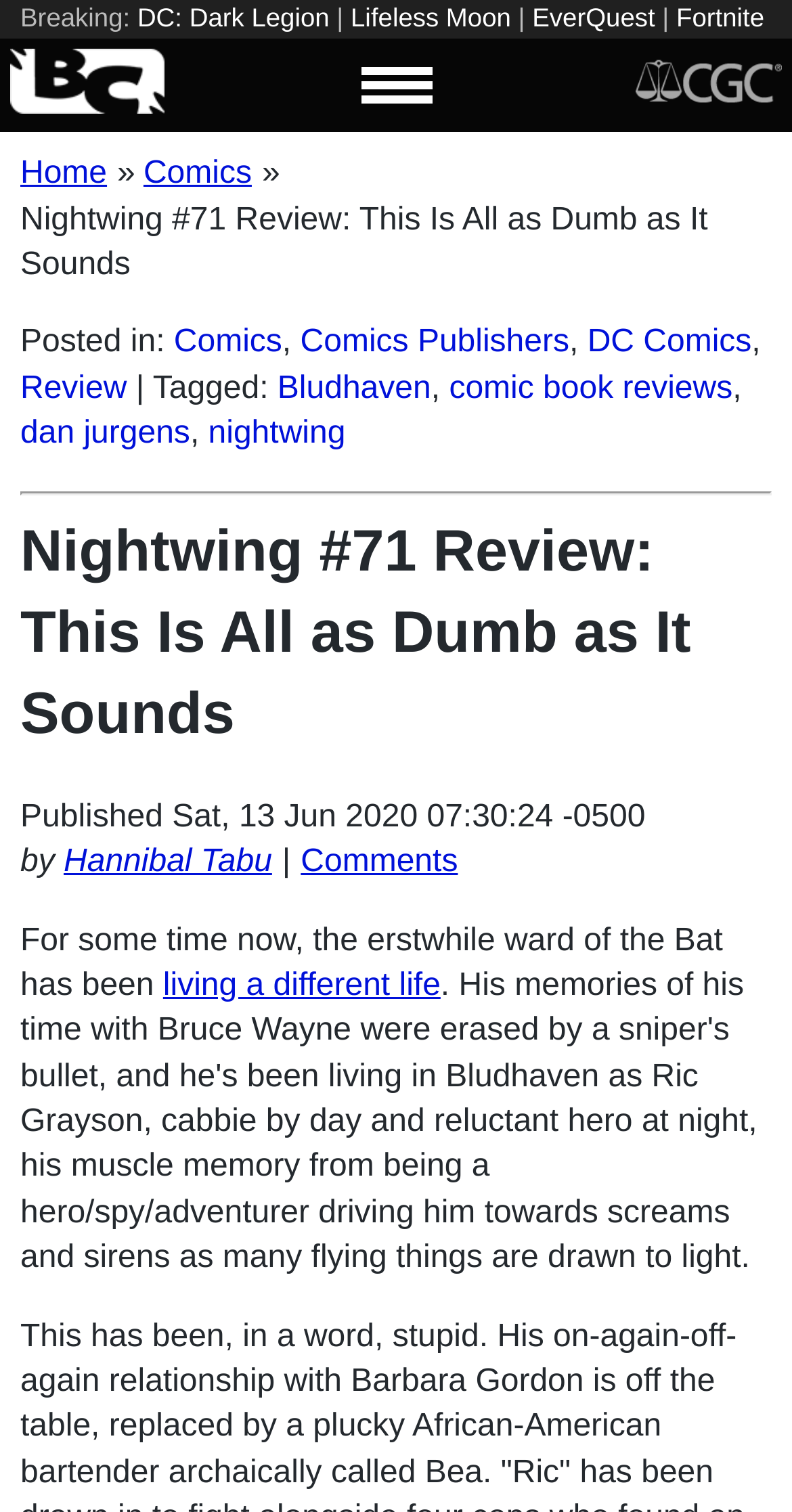Highlight the bounding box coordinates of the element that should be clicked to carry out the following instruction: "Read the review of 'Nightwing #71'". The coordinates must be given as four float numbers ranging from 0 to 1, i.e., [left, top, right, bottom].

[0.026, 0.134, 0.894, 0.187]